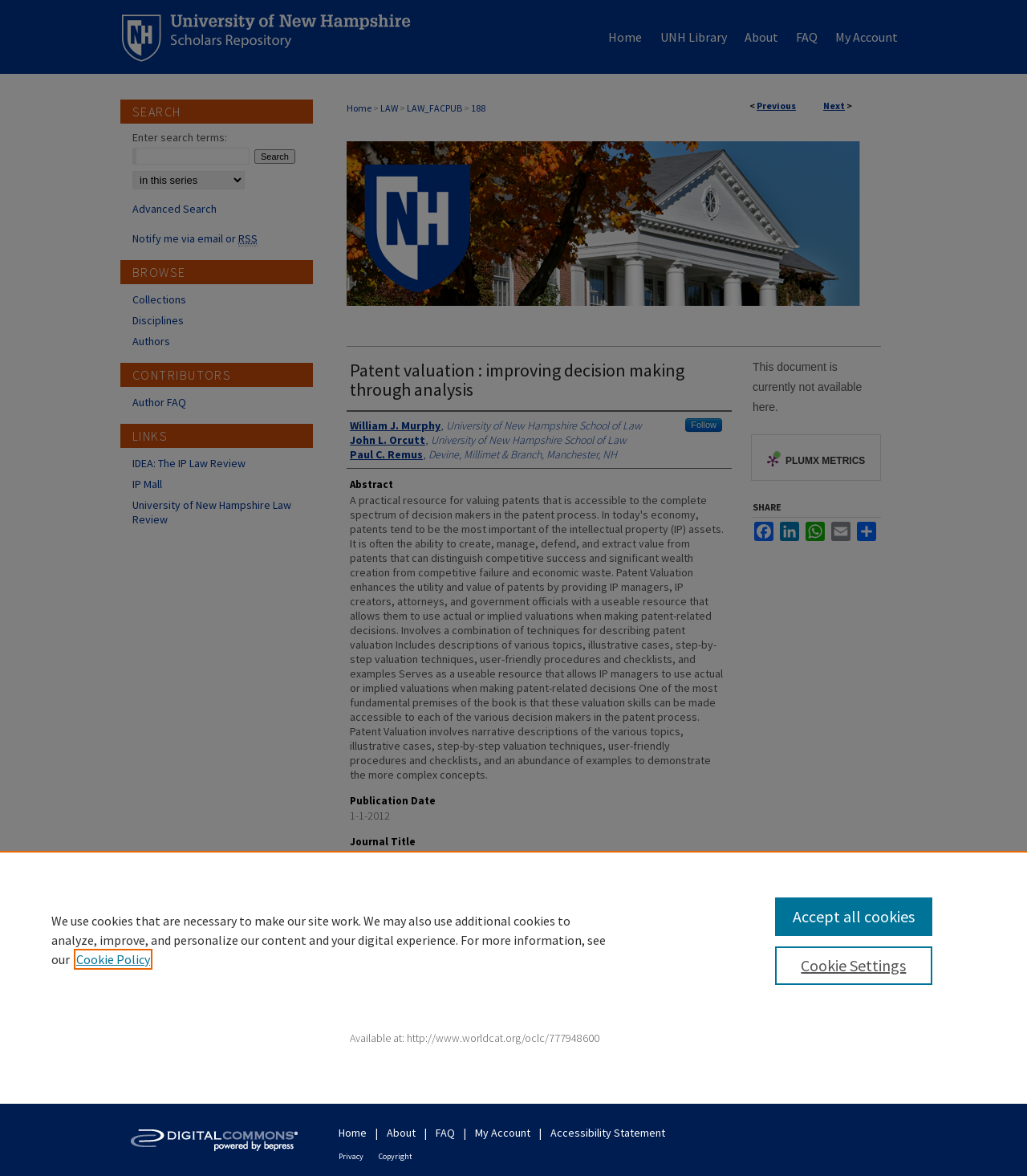Locate the bounding box coordinates of the element you need to click to accomplish the task described by this instruction: "Share this document on Facebook".

[0.733, 0.444, 0.755, 0.46]